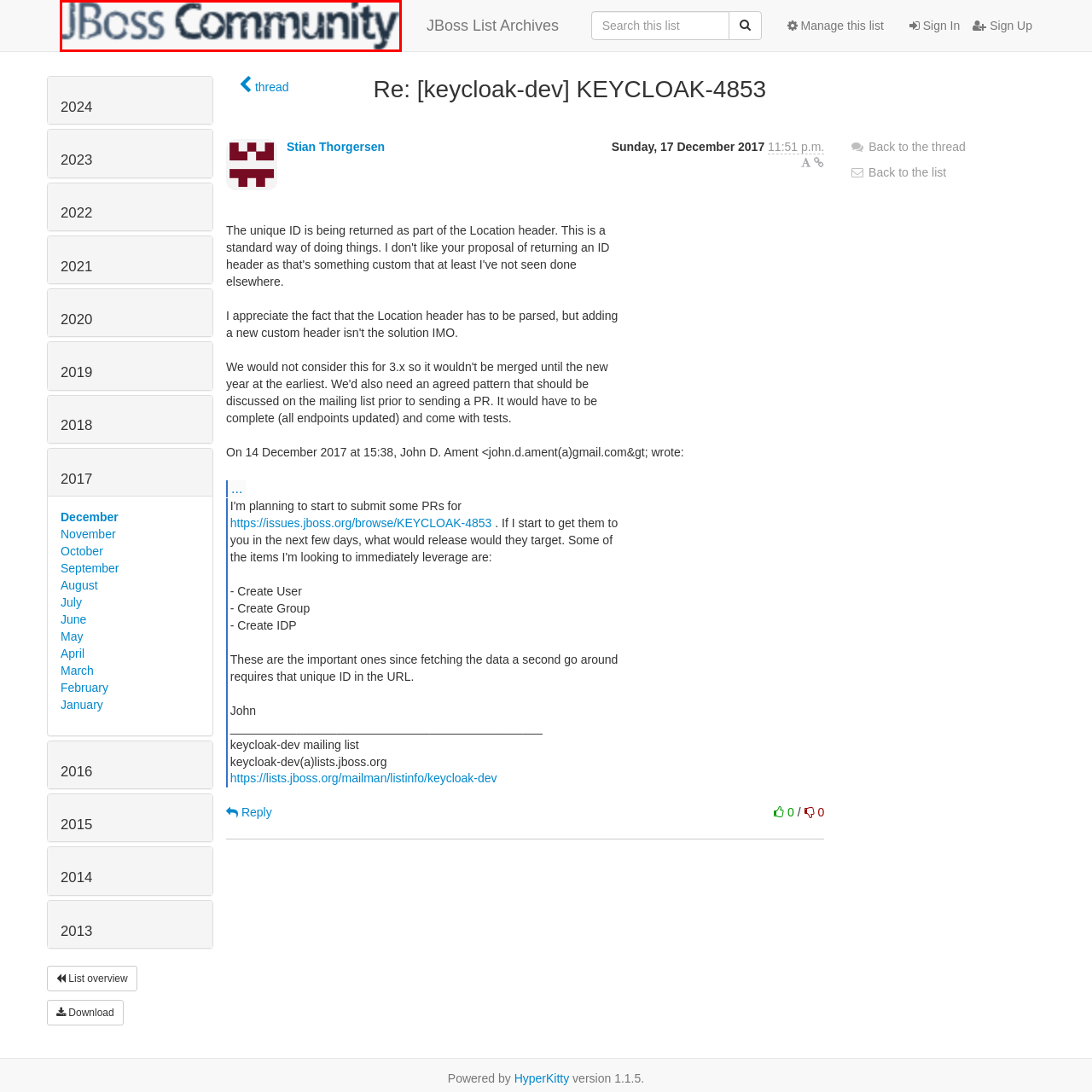Offer an in-depth description of the picture located within the red frame.

The image features the text "JBoss Community," presented in a stylized font. This visual element likely represents the JBoss Community, a collaborative and open-source community associated with JBoss middleware technologies. The text is an integral part of the website's branding, emphasizing the focus on community engagement, support, and knowledge sharing among developers and users of JBoss products. It is prominently placed within the context of a page related to the JBoss List Archives, highlighting the community's role in discussions and development of key technologies.